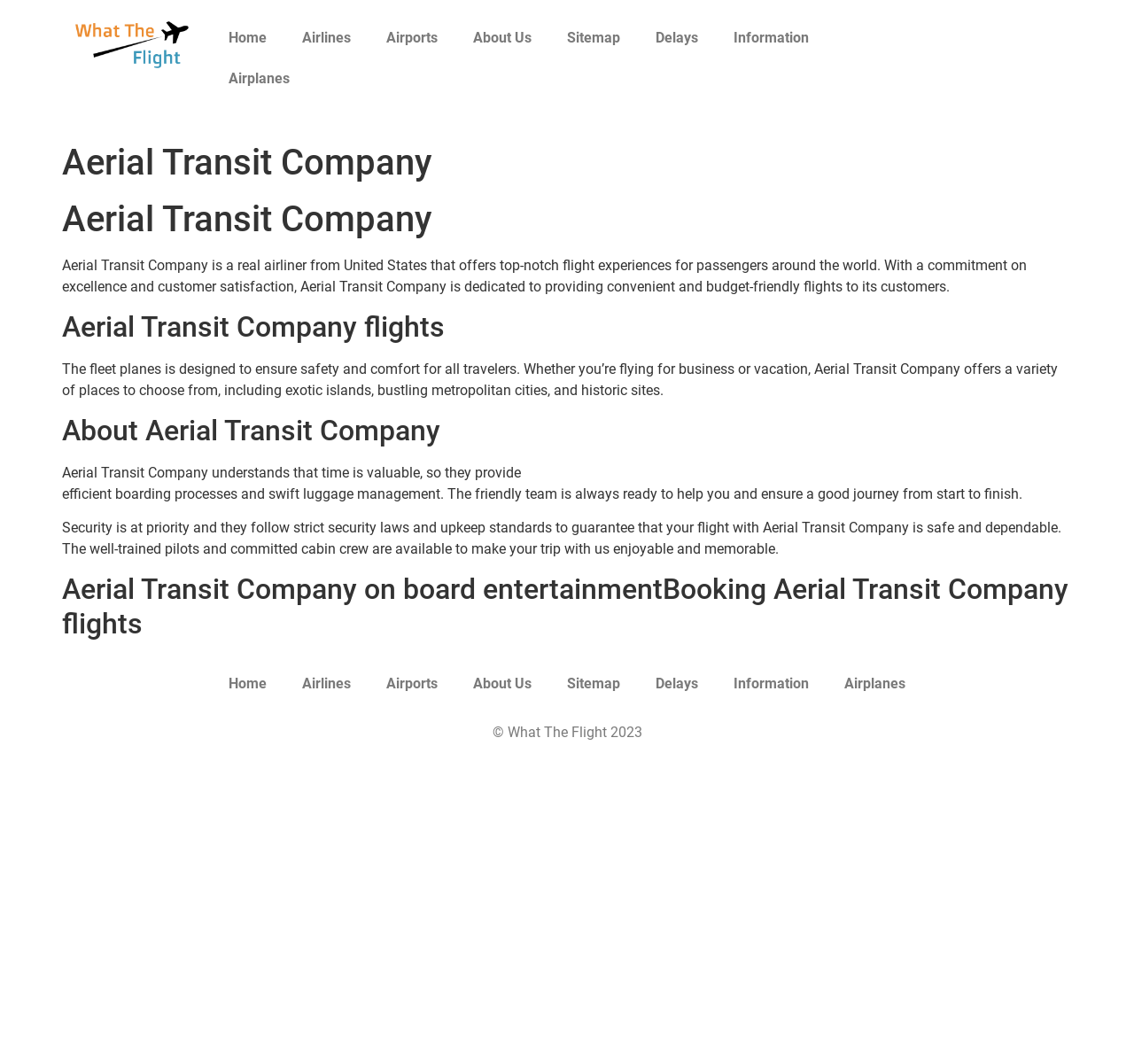Kindly determine the bounding box coordinates for the clickable area to achieve the given instruction: "Click the NEXT button".

None